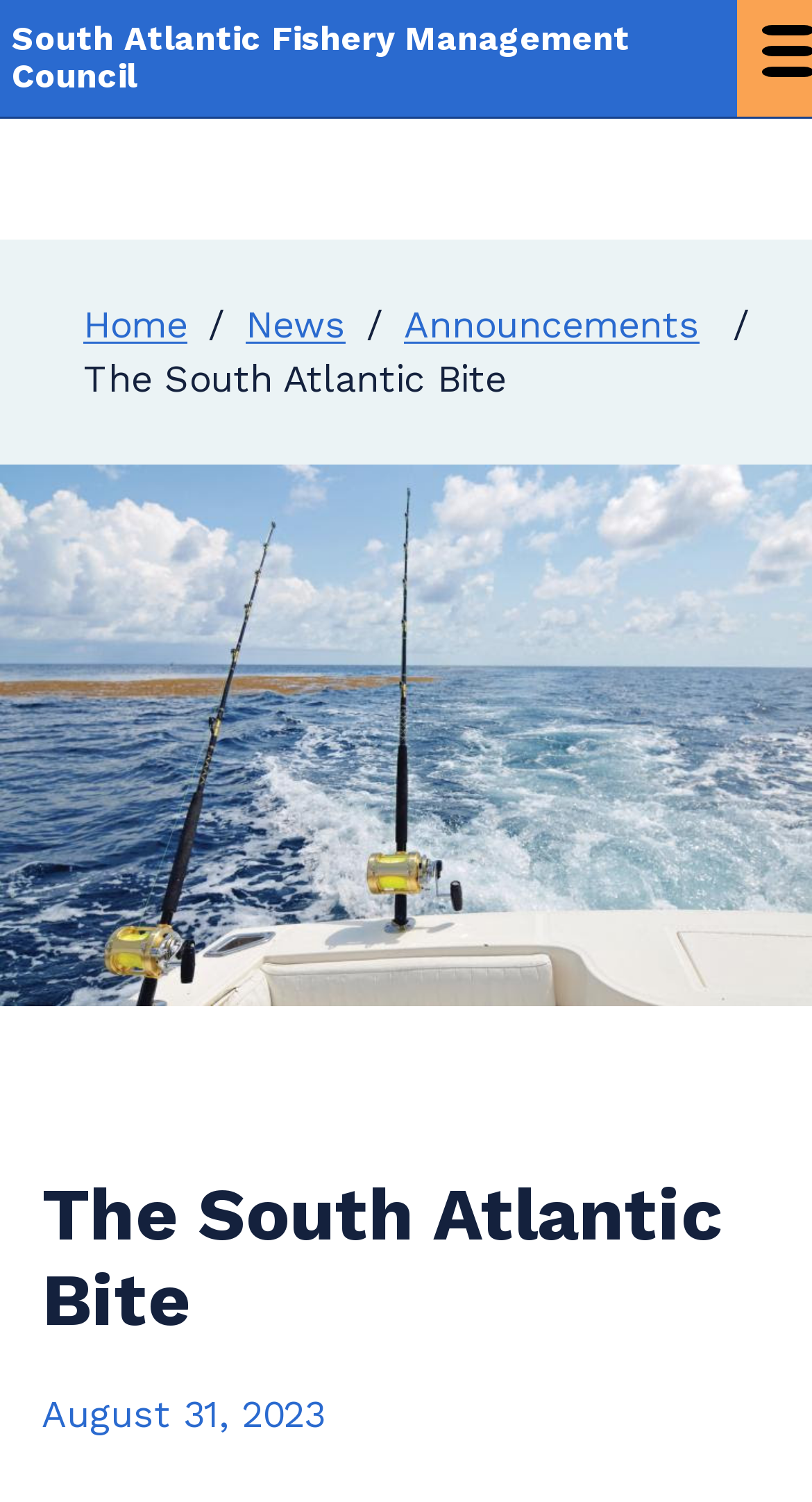What is the name of the person mentioned in the article?
Relying on the image, give a concise answer in one word or a brief phrase.

Robert Spottswood, Jr.